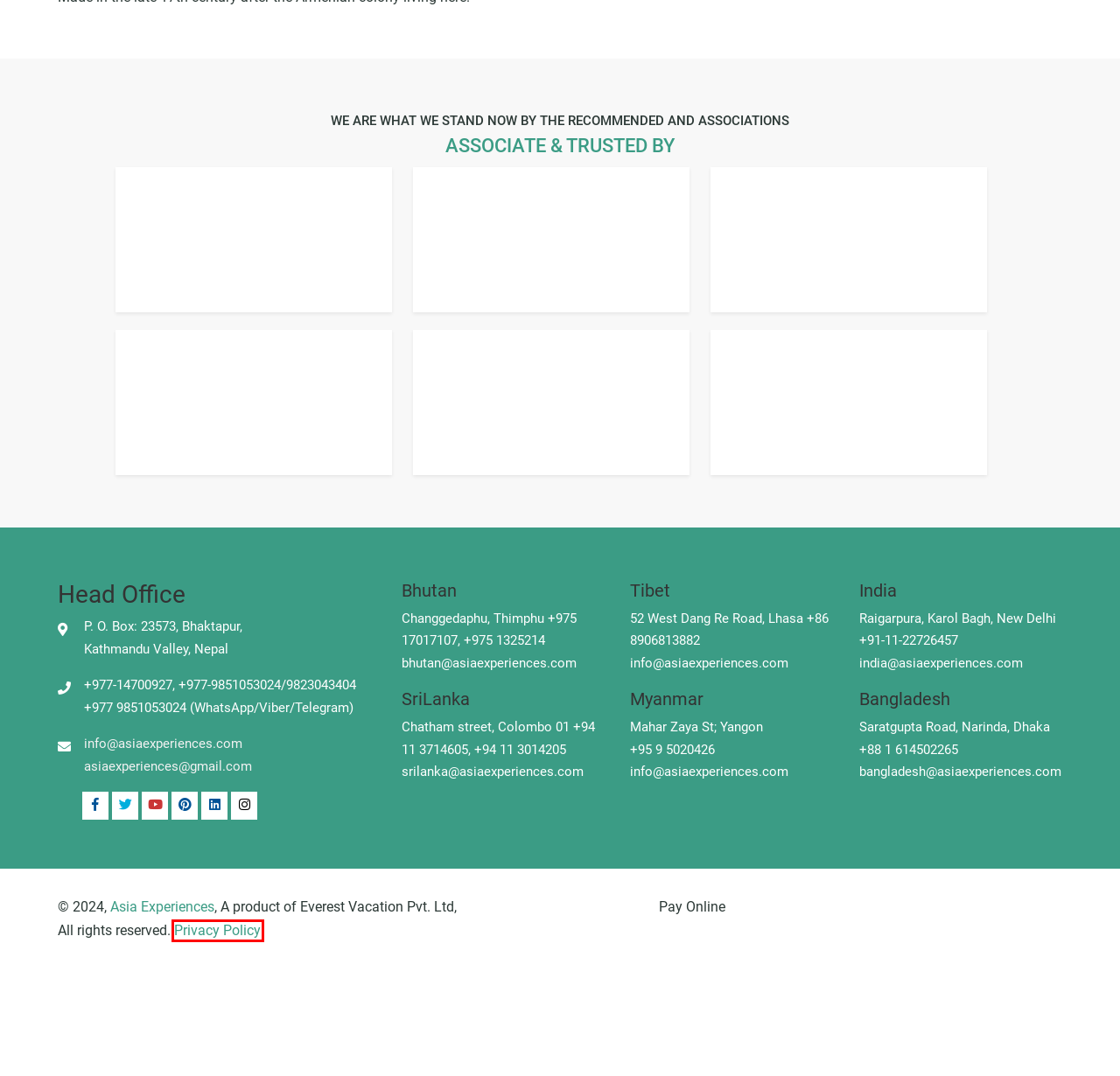You have a screenshot of a webpage where a red bounding box highlights a specific UI element. Identify the description that best matches the resulting webpage after the highlighted element is clicked. The choices are:
A. Discover the Rich Cultural, Wildlife, Beach Treasures of Bangladesh: Unforgettable Tour Experiences
B. Bogra - Asia Experiences
C. Privacy Policy - Asia Experiences
D. Sonargaon - Asia Experiences
E. Kusumba Mosque - Asia Experiences
F. Sundarbans - Asia Experiences
G. Paharpur - Asia Experiences
H. Cox's Bazar - Asia Experiences

C